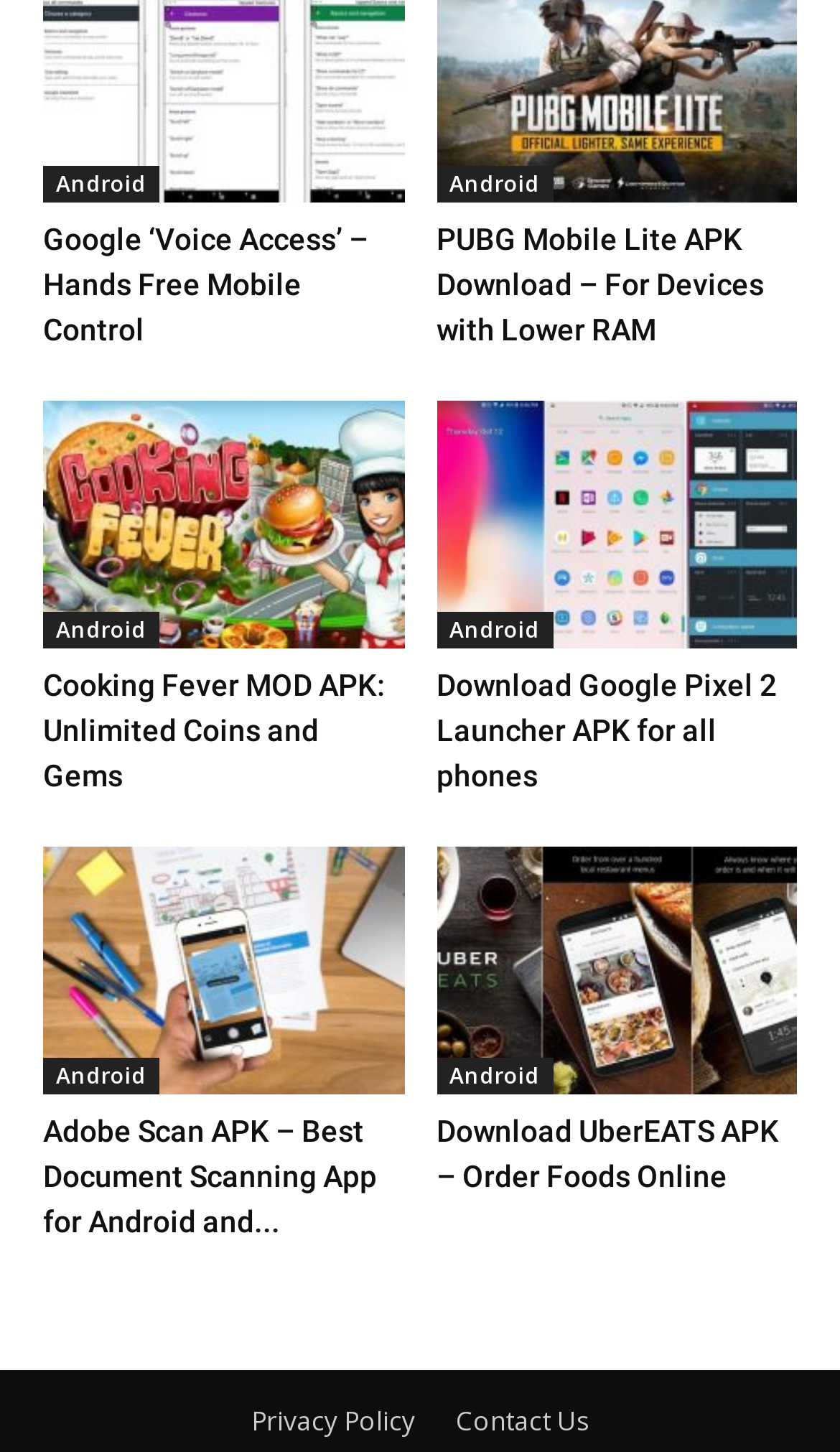Using floating point numbers between 0 and 1, provide the bounding box coordinates in the format (top-left x, top-left y, bottom-right x, bottom-right y). Locate the UI element described here: Android

[0.051, 0.729, 0.19, 0.754]